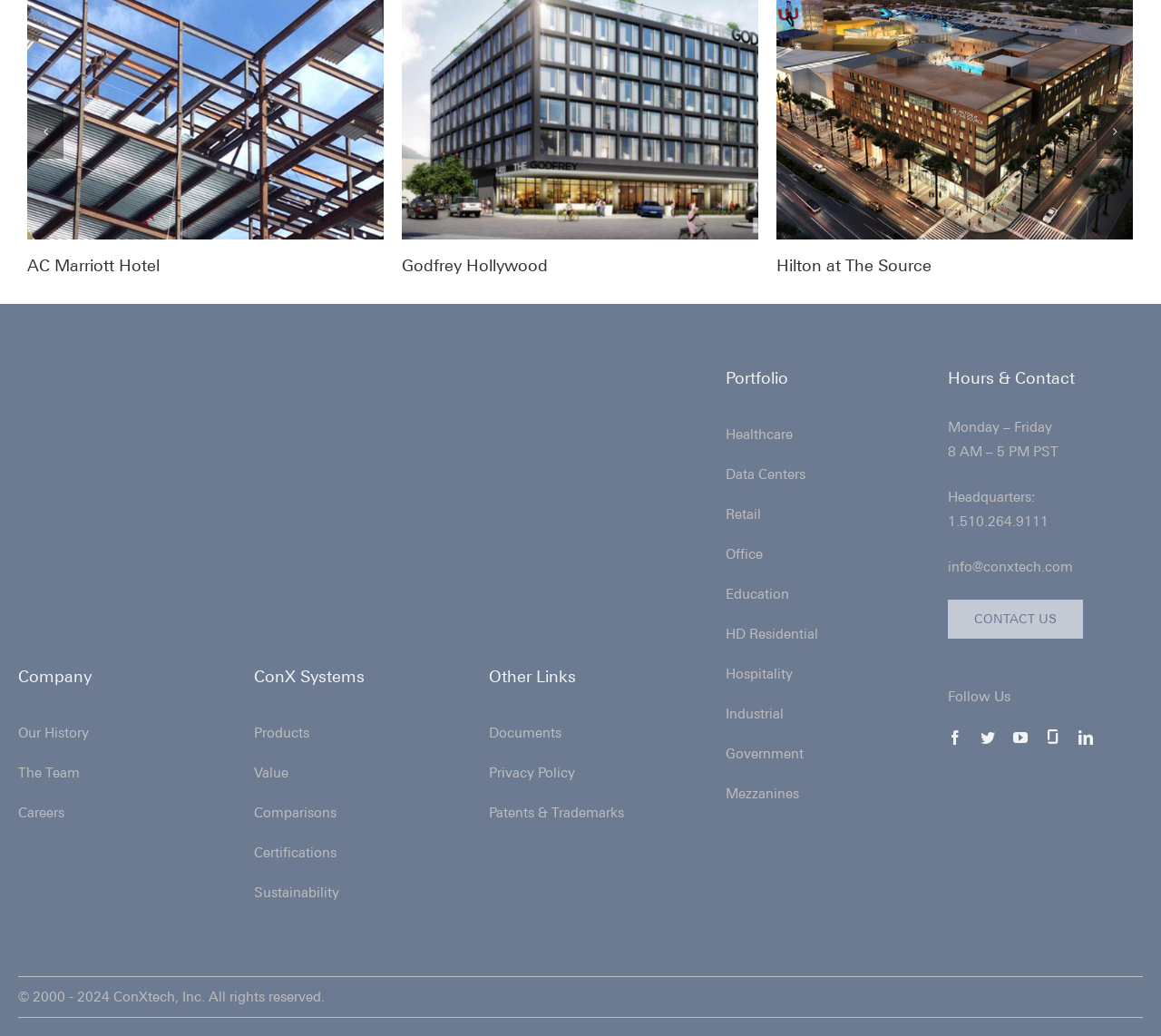What is the link to the 'Gallery' page?
Answer the question with a single word or phrase, referring to the image.

 Gallery